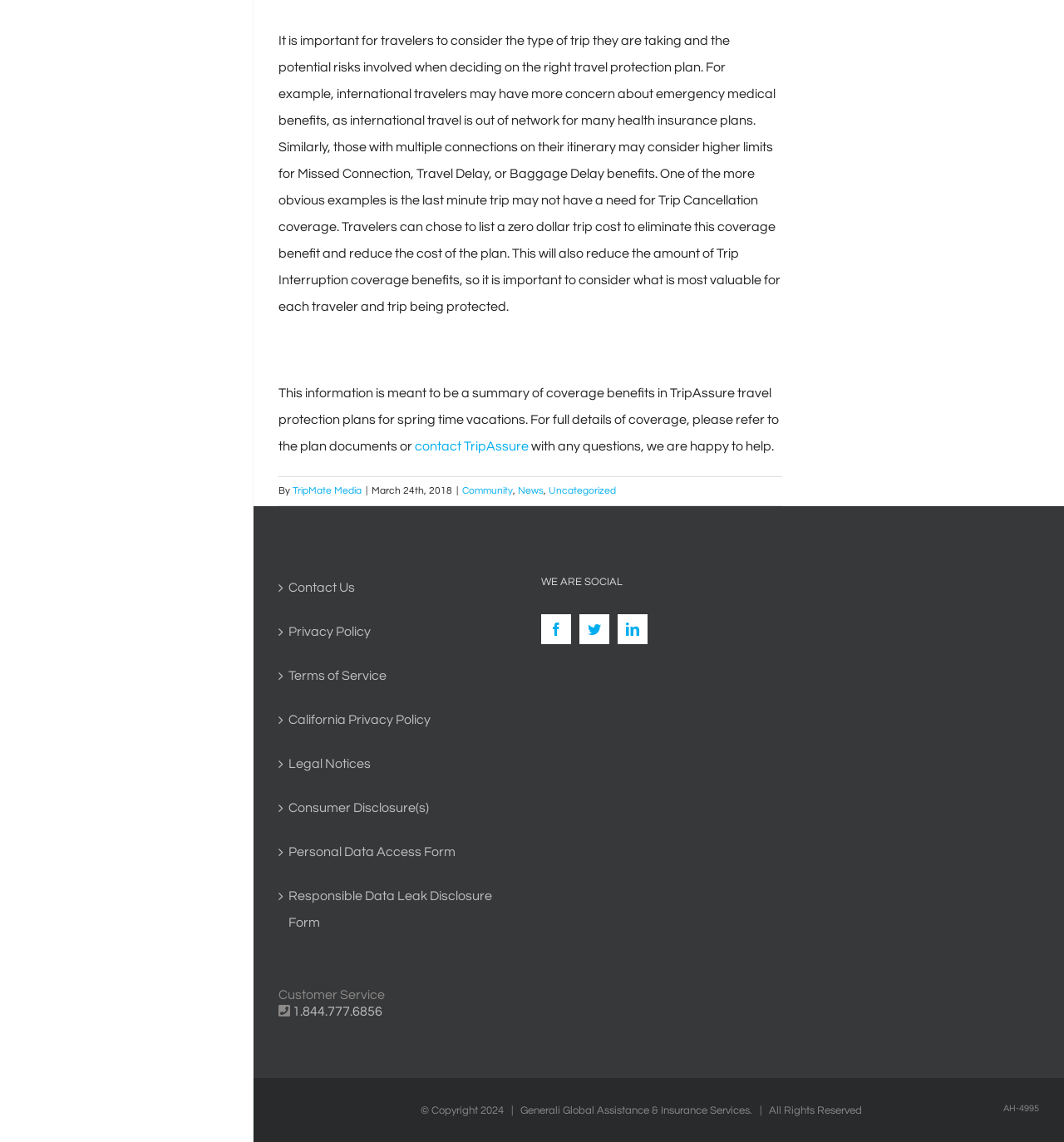Find and specify the bounding box coordinates that correspond to the clickable region for the instruction: "Follow on Facebook".

[0.508, 0.537, 0.536, 0.564]